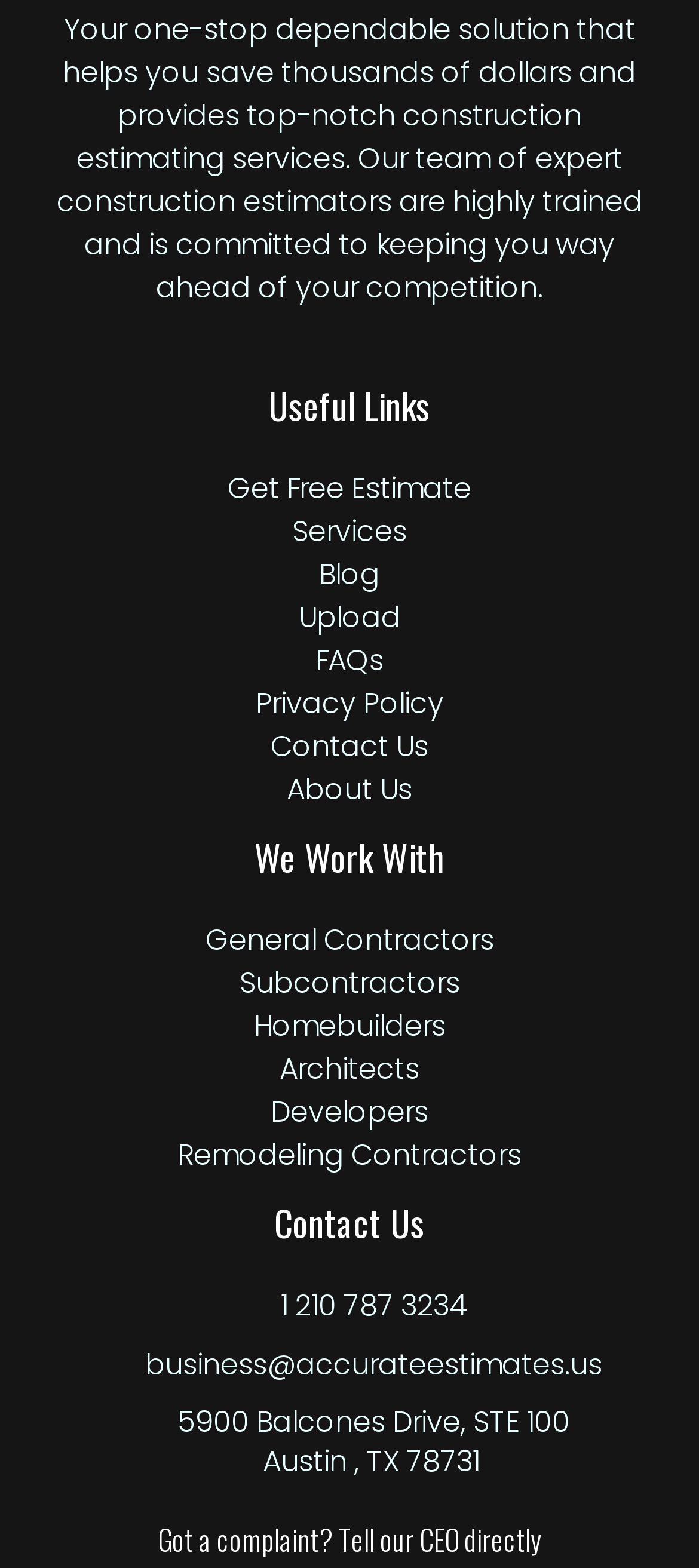Identify the bounding box coordinates for the region of the element that should be clicked to carry out the instruction: "Get a free estimate". The bounding box coordinates should be four float numbers between 0 and 1, i.e., [left, top, right, bottom].

[0.326, 0.299, 0.674, 0.325]